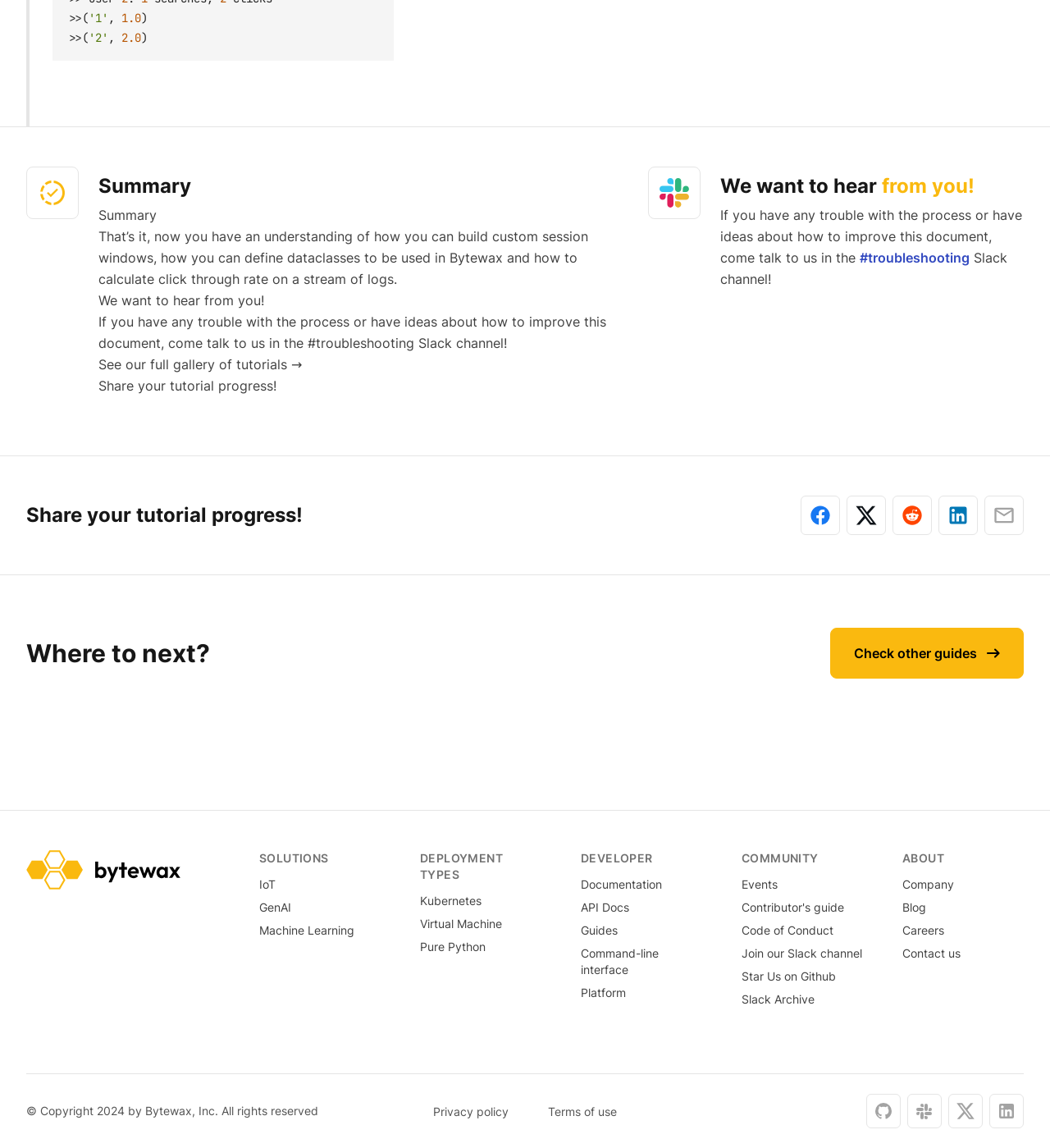Identify the bounding box coordinates of the element that should be clicked to fulfill this task: "Check other guides". The coordinates should be provided as four float numbers between 0 and 1, i.e., [left, top, right, bottom].

[0.791, 0.547, 0.975, 0.591]